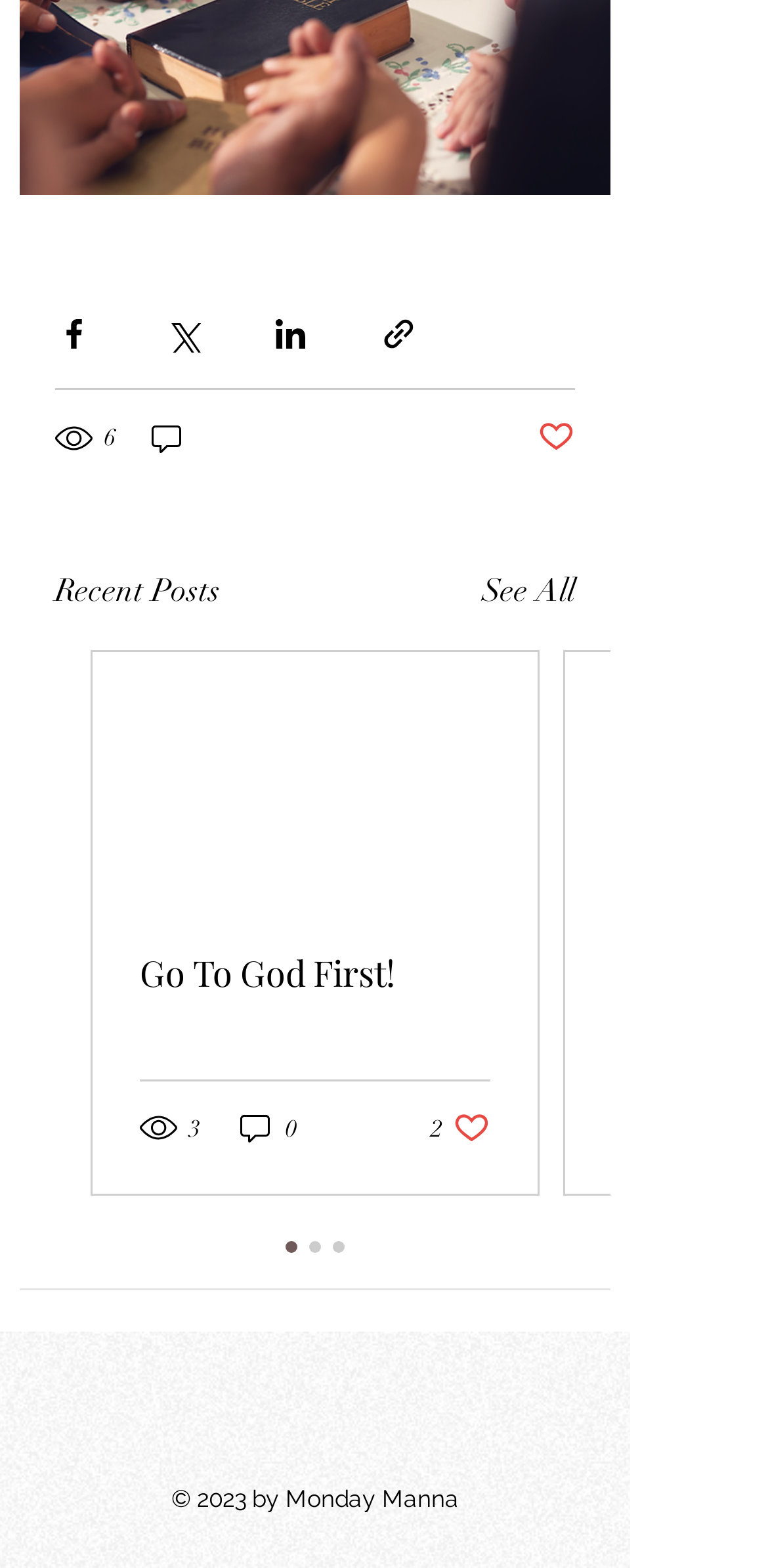Give a one-word or short phrase answer to this question: 
What is the name of the social media platform in the footer?

Facebook